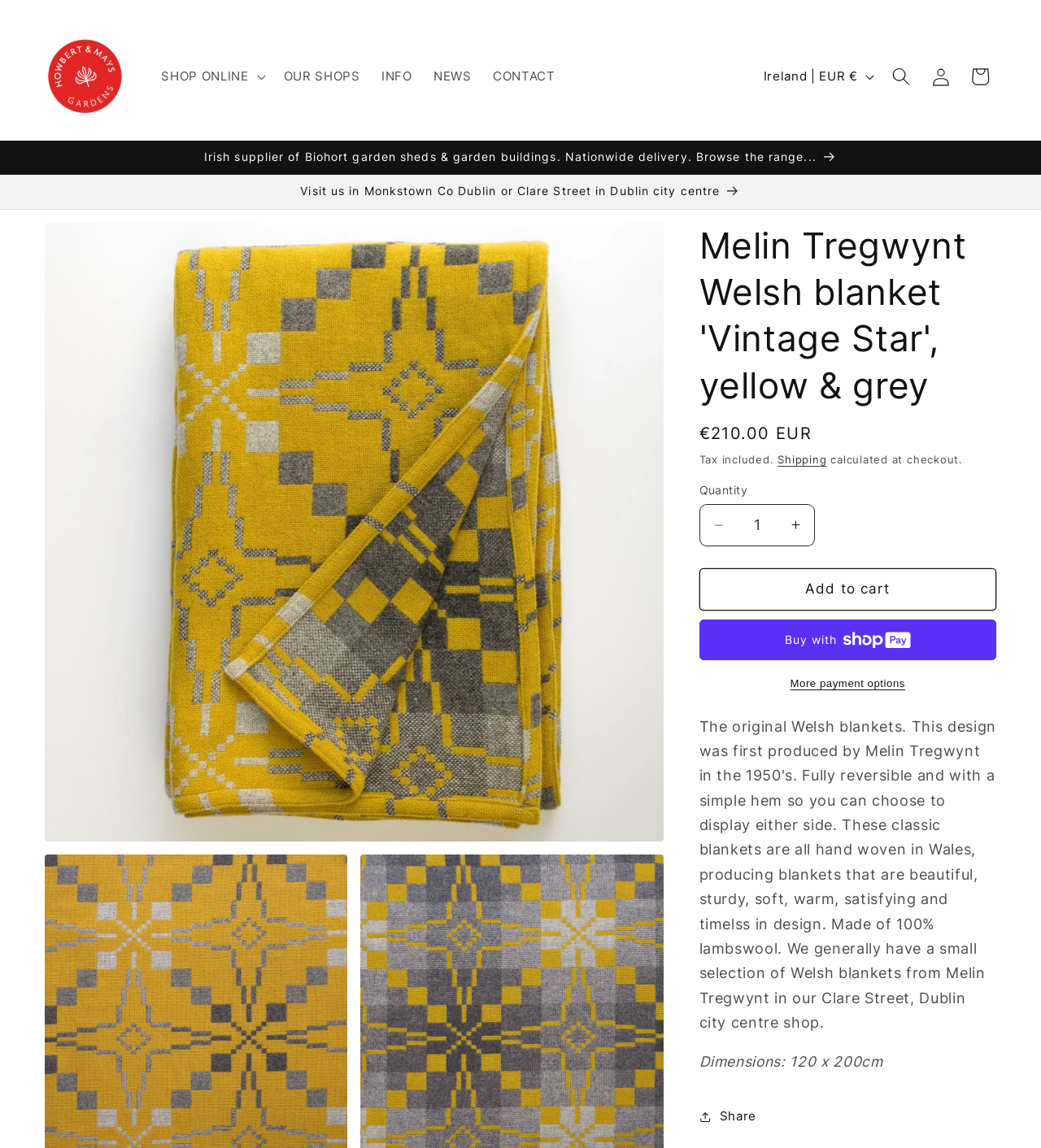What is the function of the button with the text 'SHOP ONLINE'?
Refer to the screenshot and deliver a thorough answer to the question presented.

I inferred the function of the button with the text 'SHOP ONLINE' by its location and text content, which suggests that it is a call-to-action button to start shopping online.